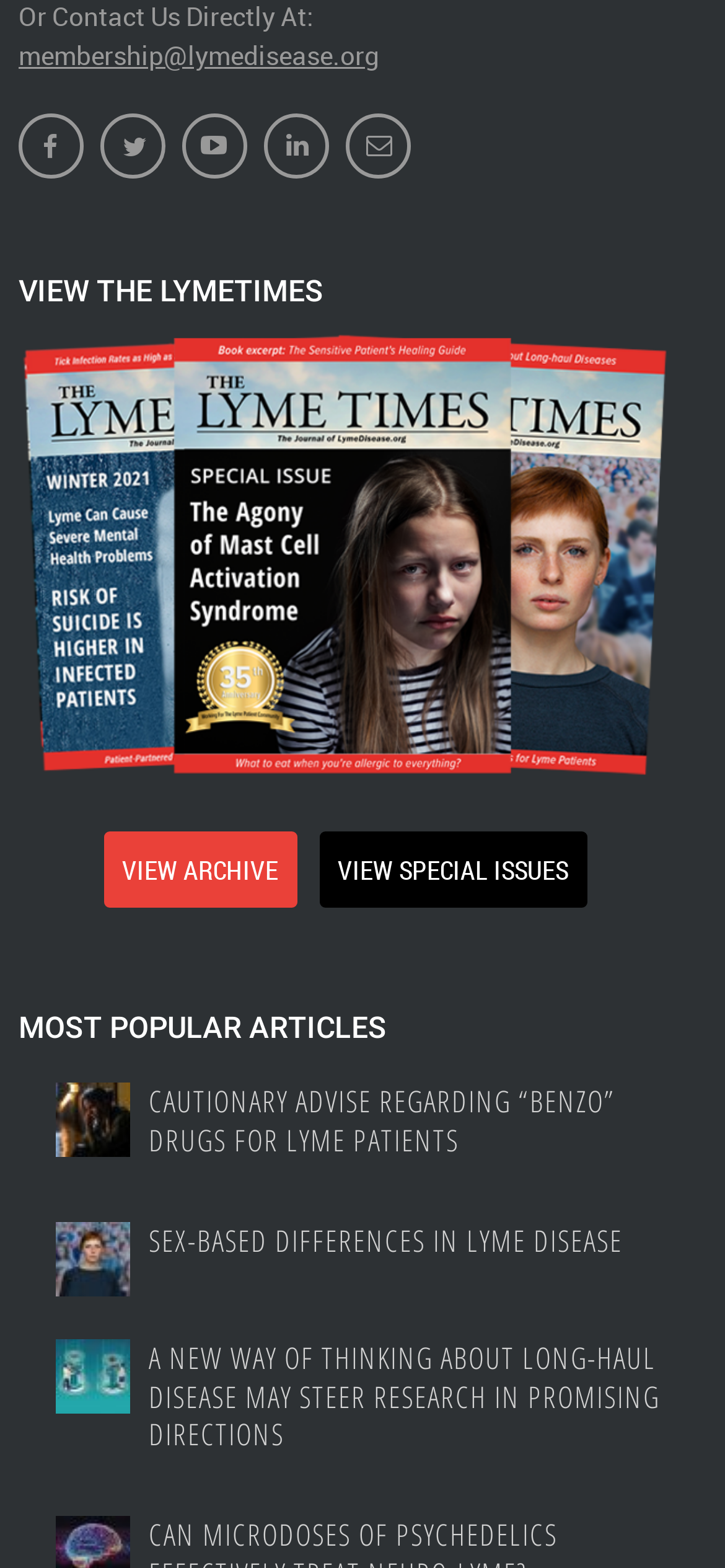What is the topic of the third article?
Using the visual information, reply with a single word or short phrase.

Long-haul disease